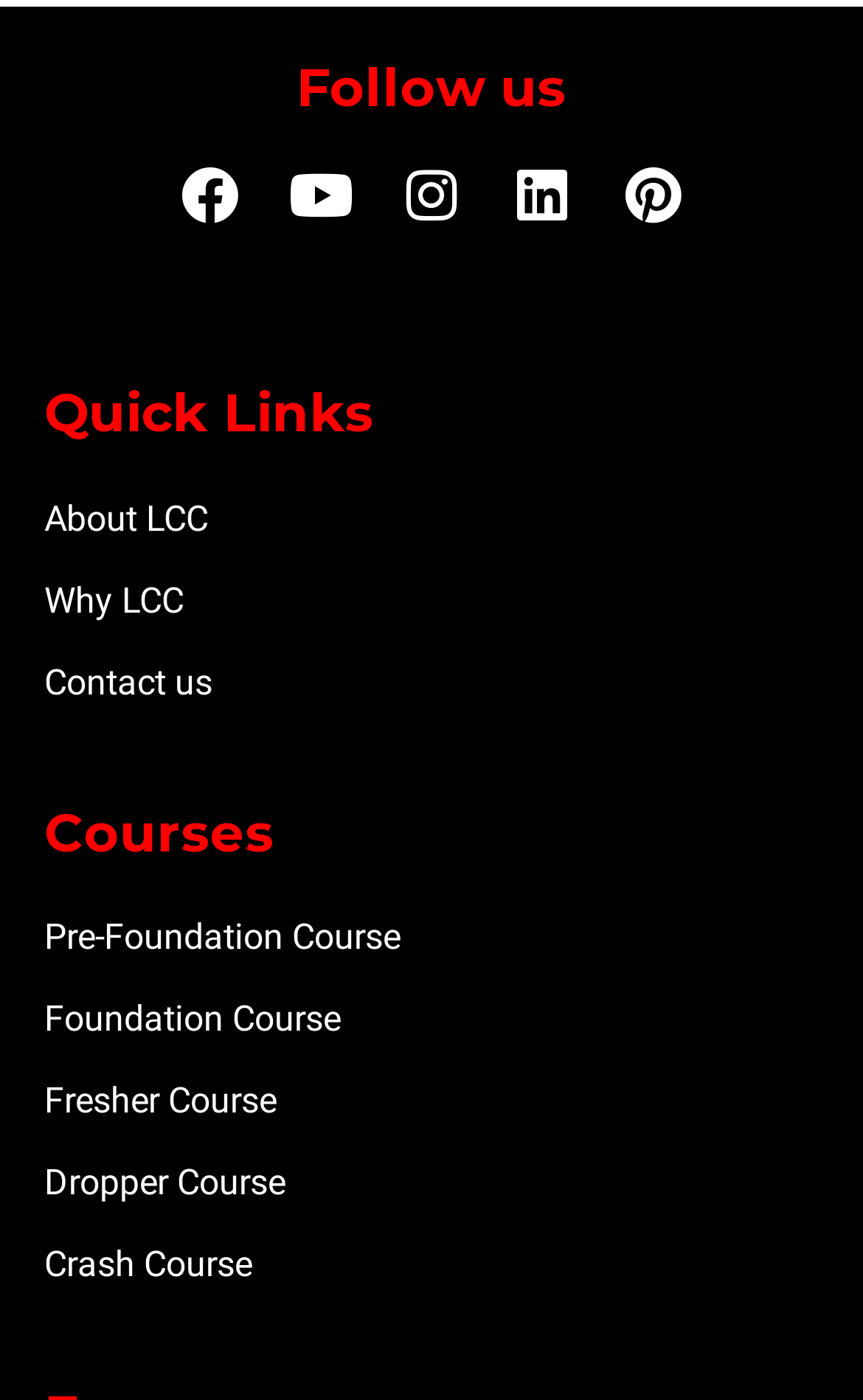What is the last course listed?
Utilize the information in the image to give a detailed answer to the question.

I examined the links under the 'Courses' heading and found that the last link is 'Crash Course'.